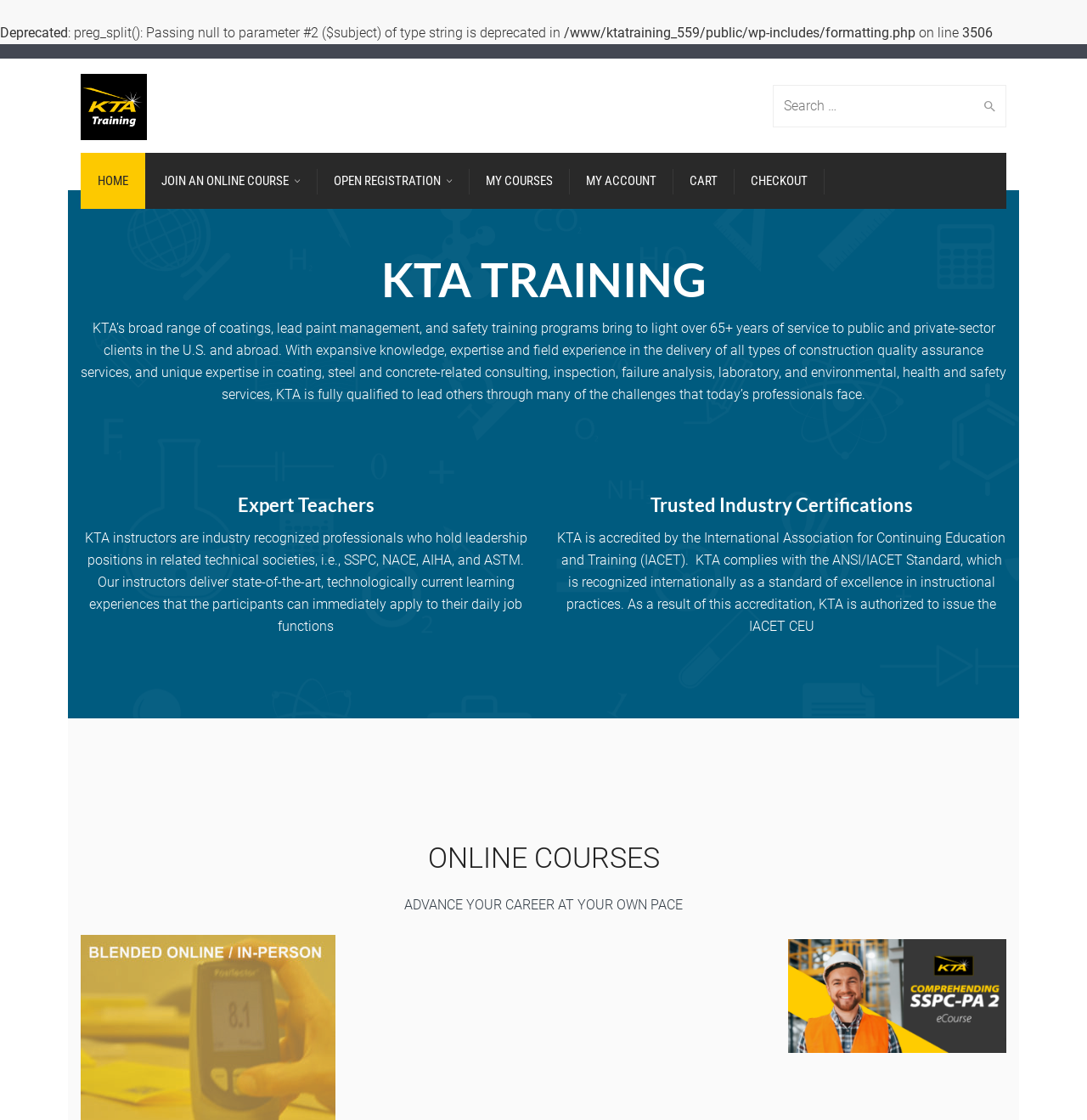What is the name of the course shown on the webpage?
Please respond to the question with a detailed and thorough explanation.

The name of the course can be found in the link 'Online Coating Inspection Course Comprehending SSPC-PA 2 Course' which is located near the bottom of the webpage. This link is likely a course offering by KTA Training.